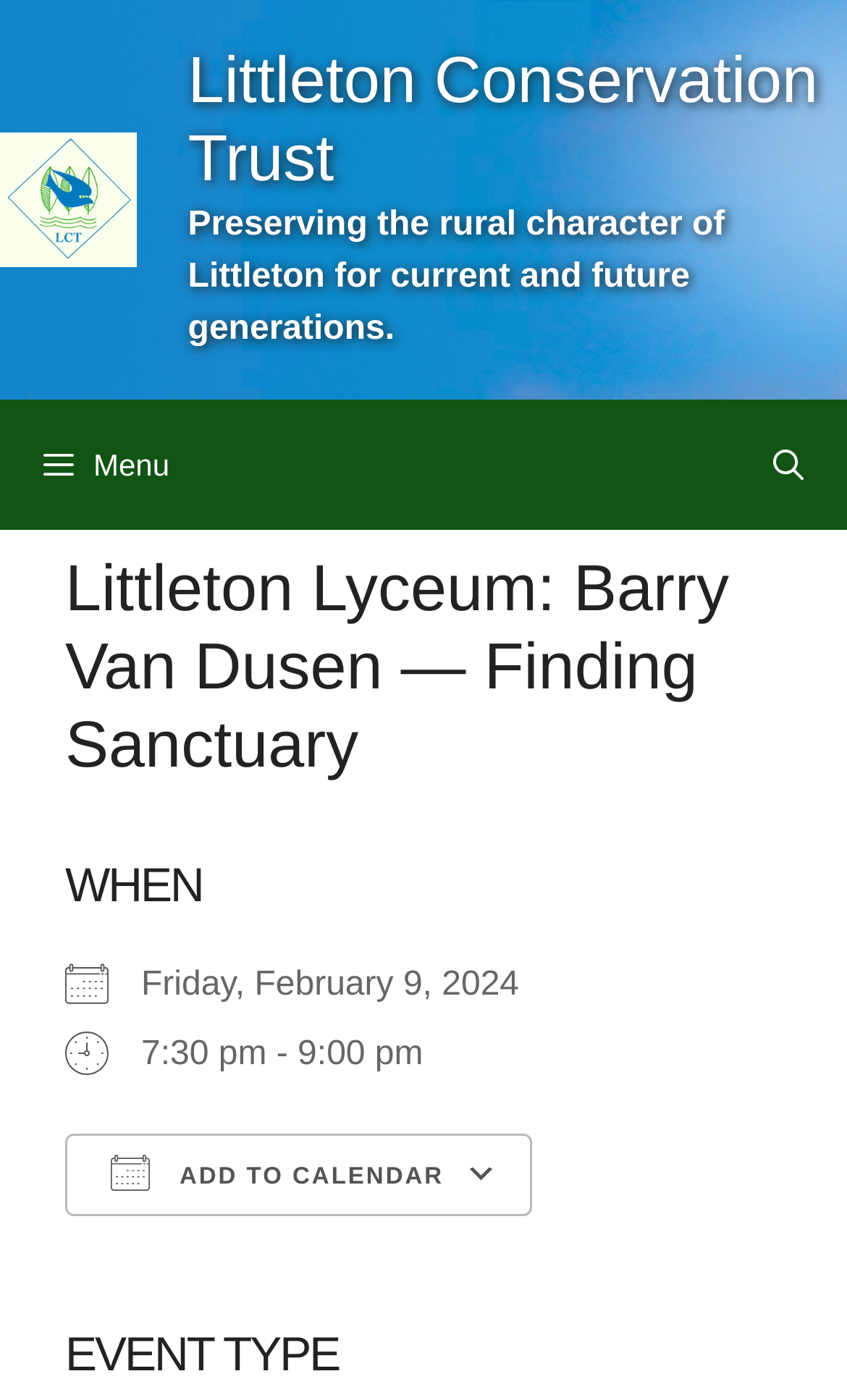Bounding box coordinates are specified in the format (top-left x, top-left y, bottom-right x, bottom-right y). All values are floating point numbers bounded between 0 and 1. Please provide the bounding box coordinate of the region this sentence describes: Download ICS

[0.077, 0.868, 0.577, 0.923]